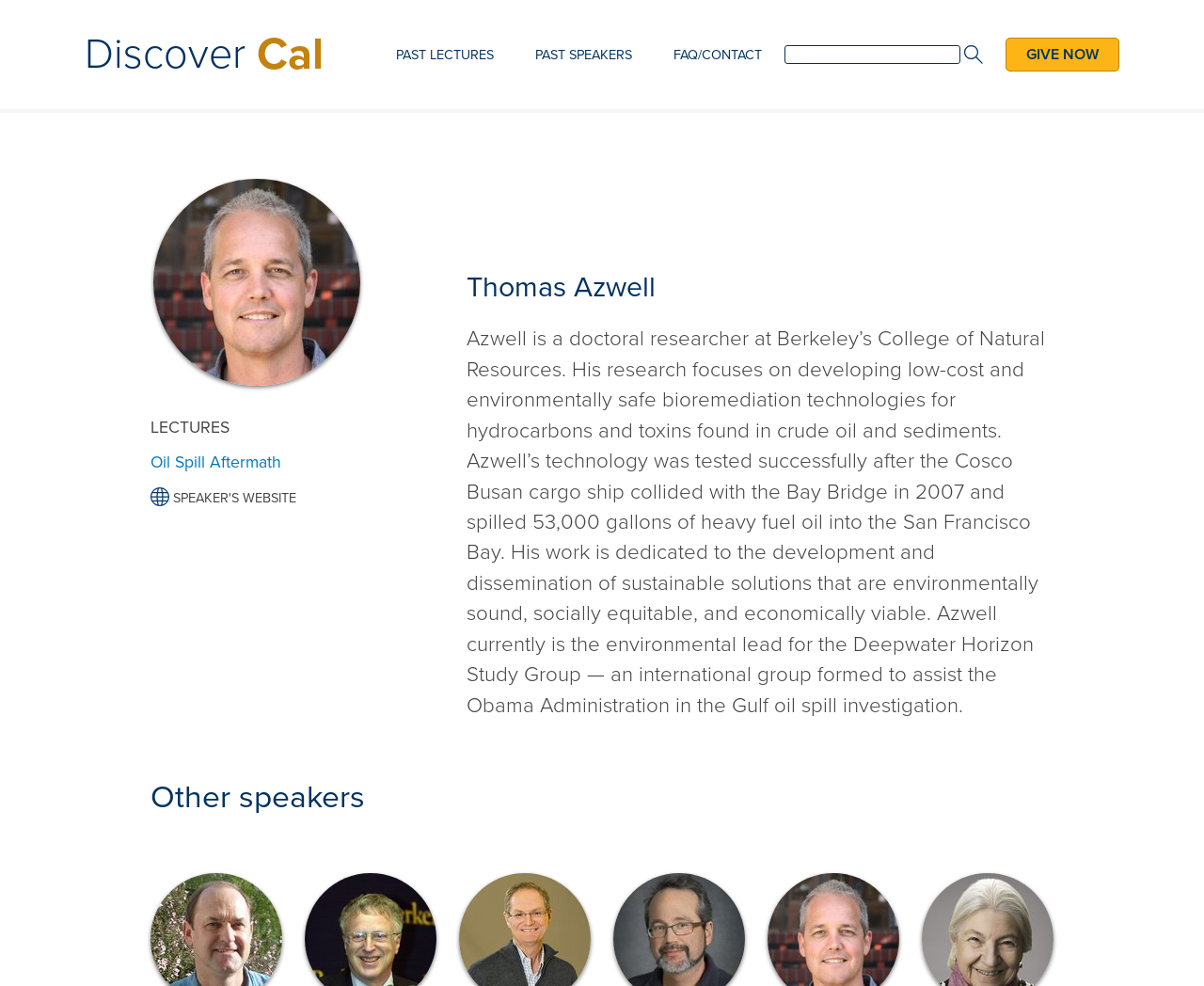Determine the bounding box coordinates for the element that should be clicked to follow this instruction: "Visit speaker's website". The coordinates should be given as four float numbers between 0 and 1, in the format [left, top, right, bottom].

[0.125, 0.497, 0.246, 0.513]